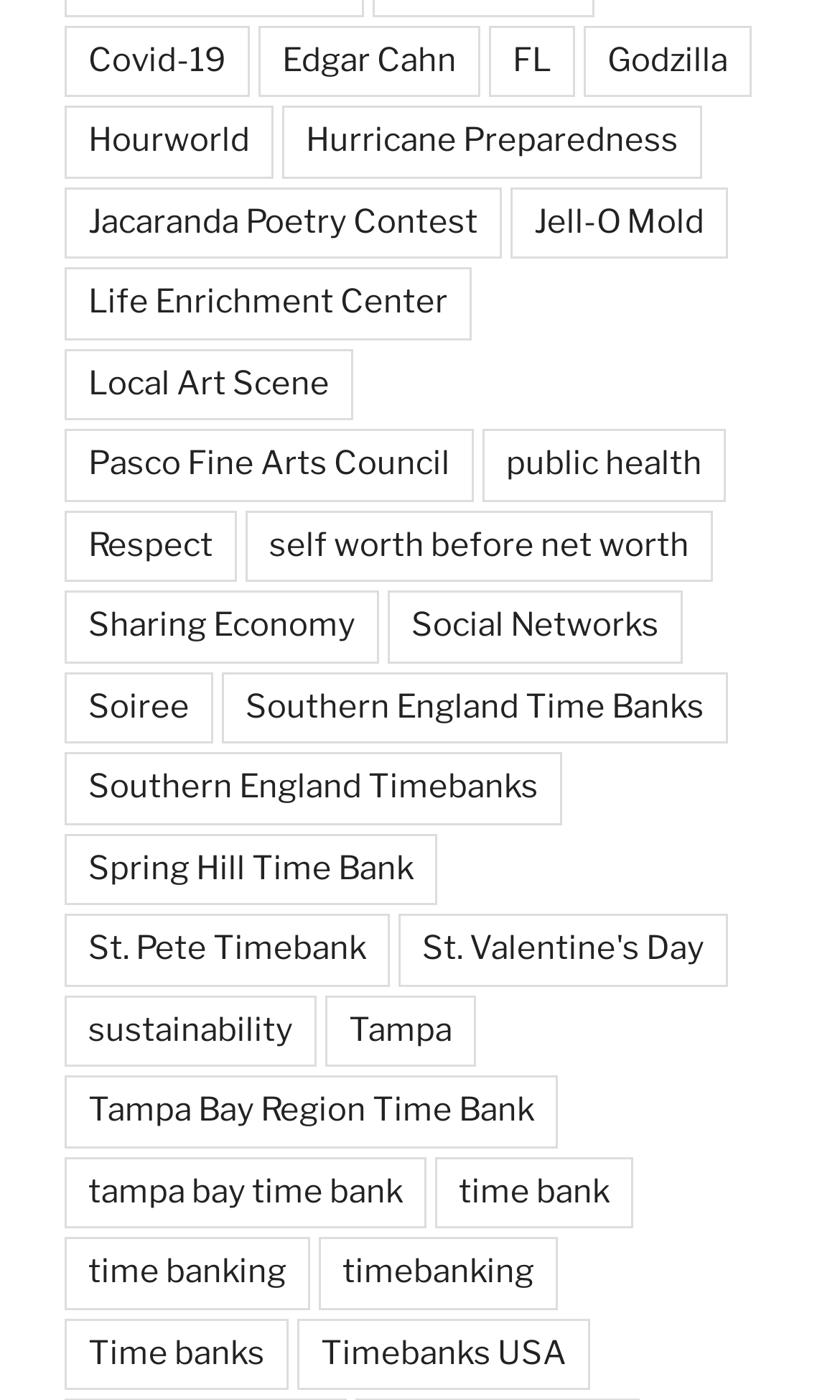Locate the bounding box coordinates of the item that should be clicked to fulfill the instruction: "Read about Timebanks USA".

[0.354, 0.941, 0.703, 0.993]